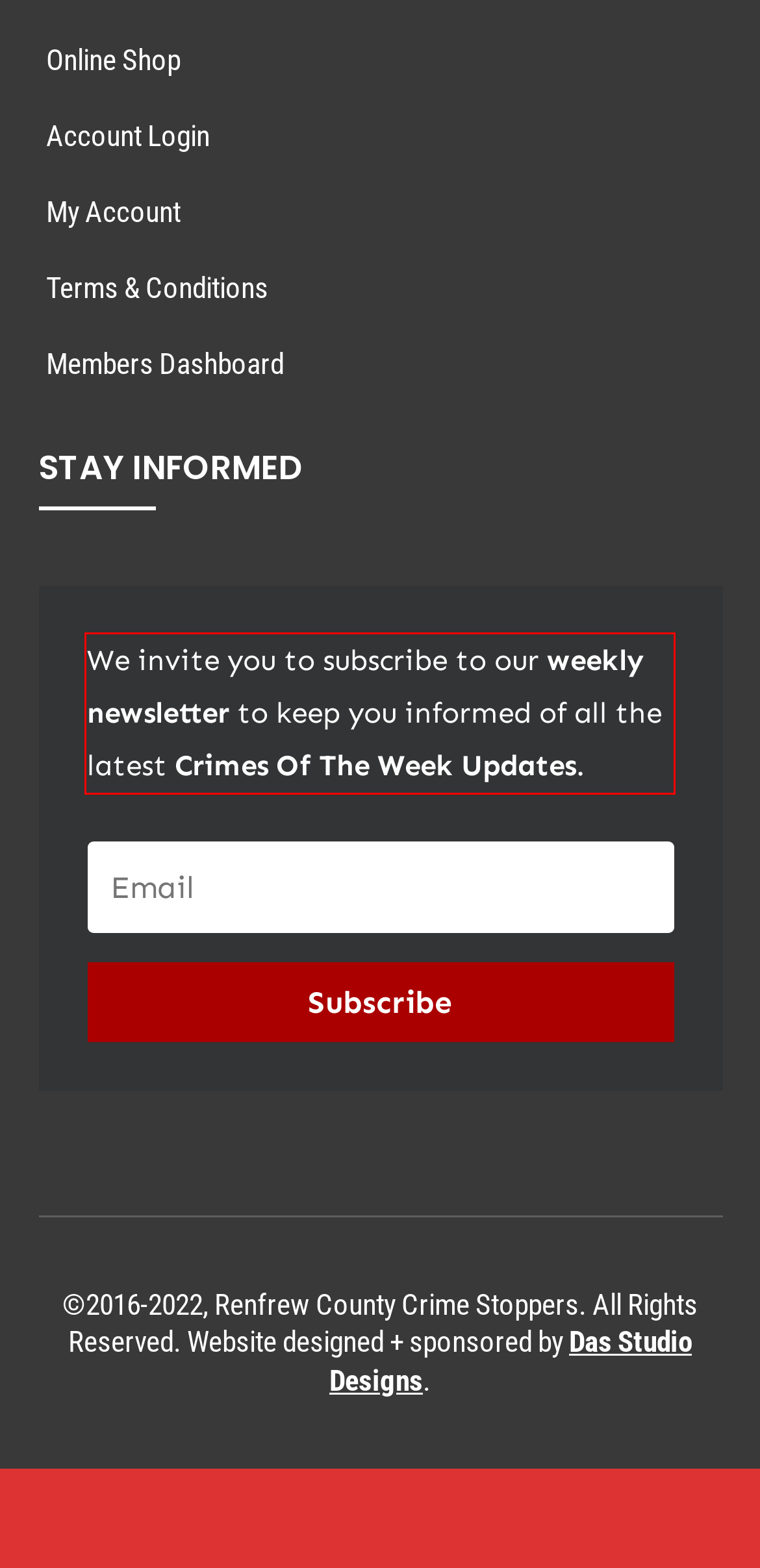You have a screenshot with a red rectangle around a UI element. Recognize and extract the text within this red bounding box using OCR.

We invite you to subscribe to our weekly newsletter to keep you informed of all the latest Crimes Of The Week Updates.